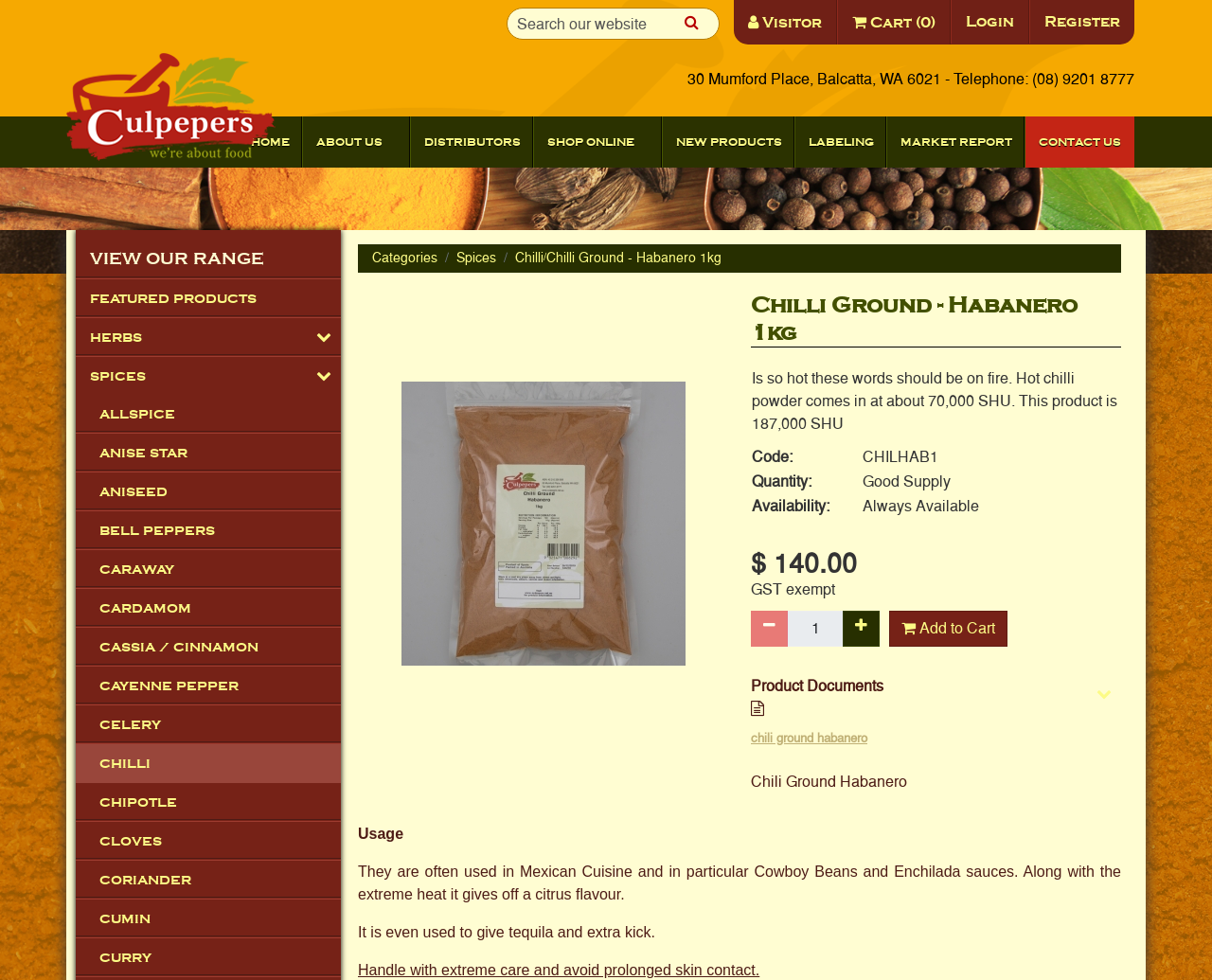Answer the question using only a single word or phrase: 
What should be avoided when handling the product?

Prolonged skin contact